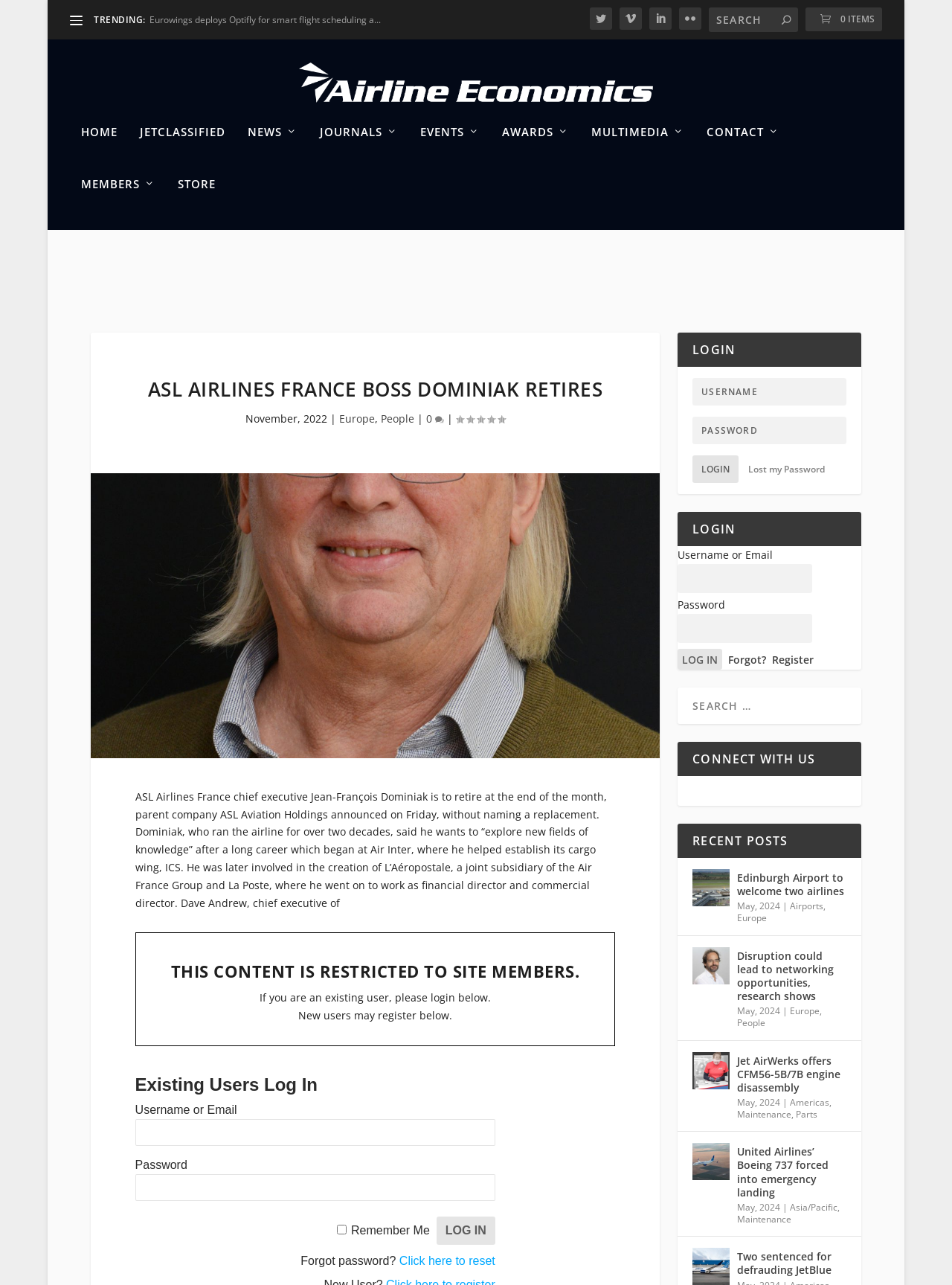What is the name of the company that owns ASL Airlines France?
Based on the image, answer the question with as much detail as possible.

The answer can be found in the article's content, where it is stated that 'parent company ASL Aviation Holdings announced on Friday...'.